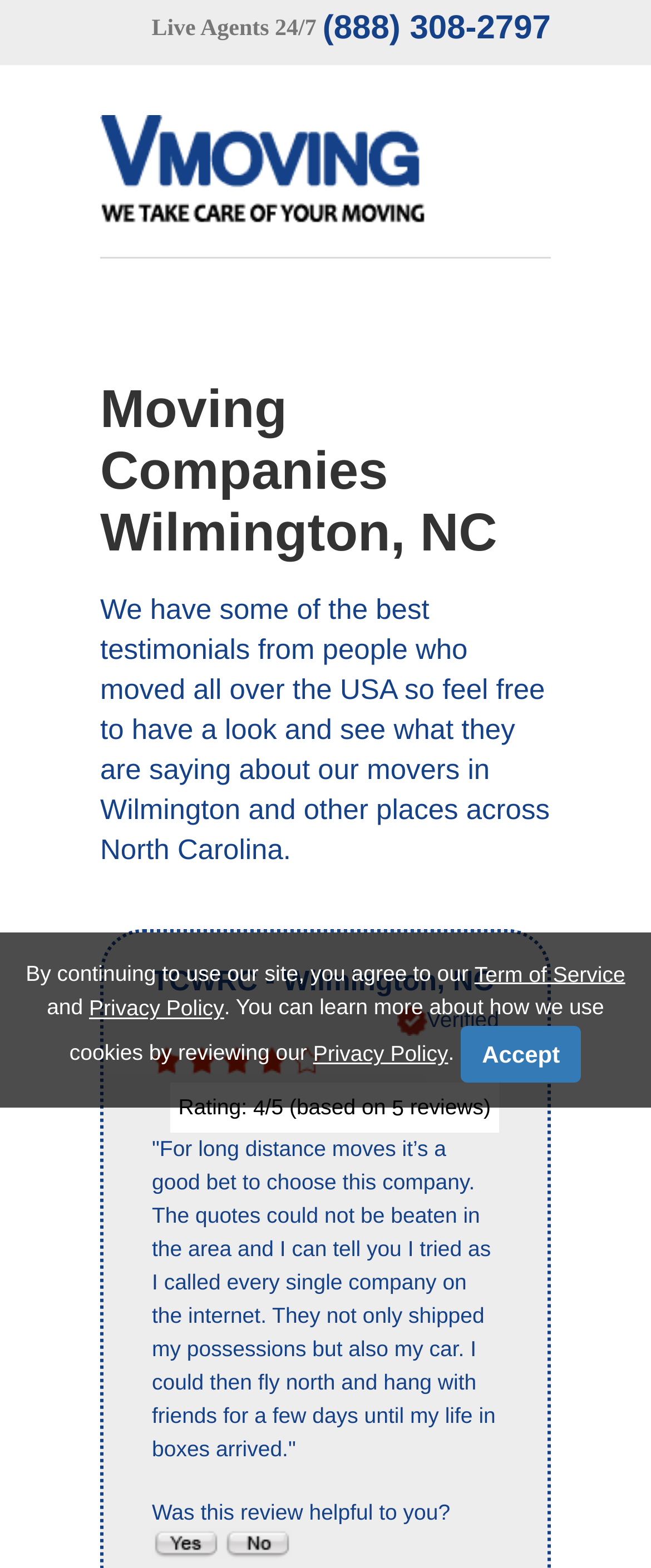Please answer the following question using a single word or phrase: 
What is the topic of the webpage?

Moving Companies Wilmington, NC